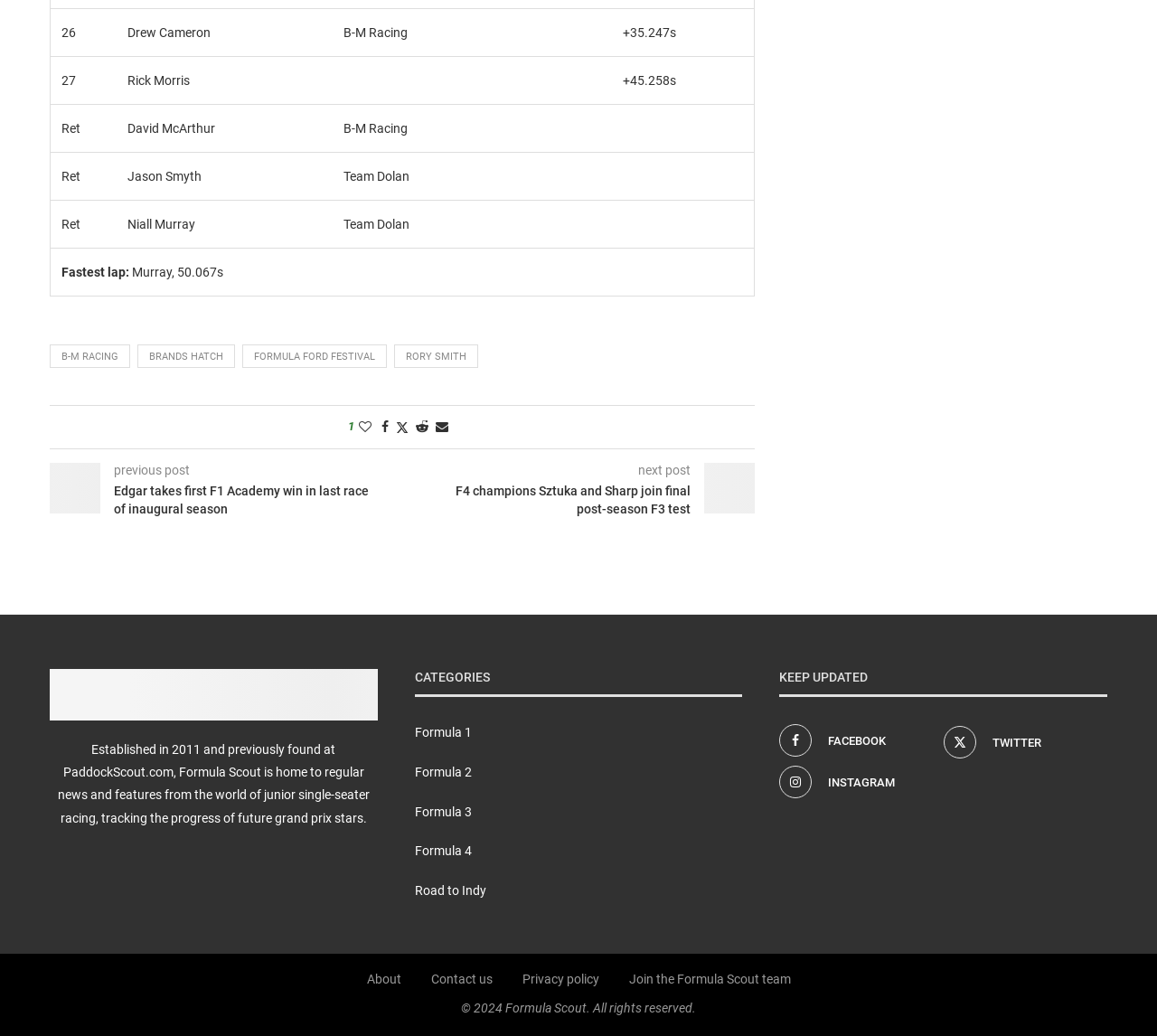Answer the following query concisely with a single word or phrase:
How many rows are in the grid?

6